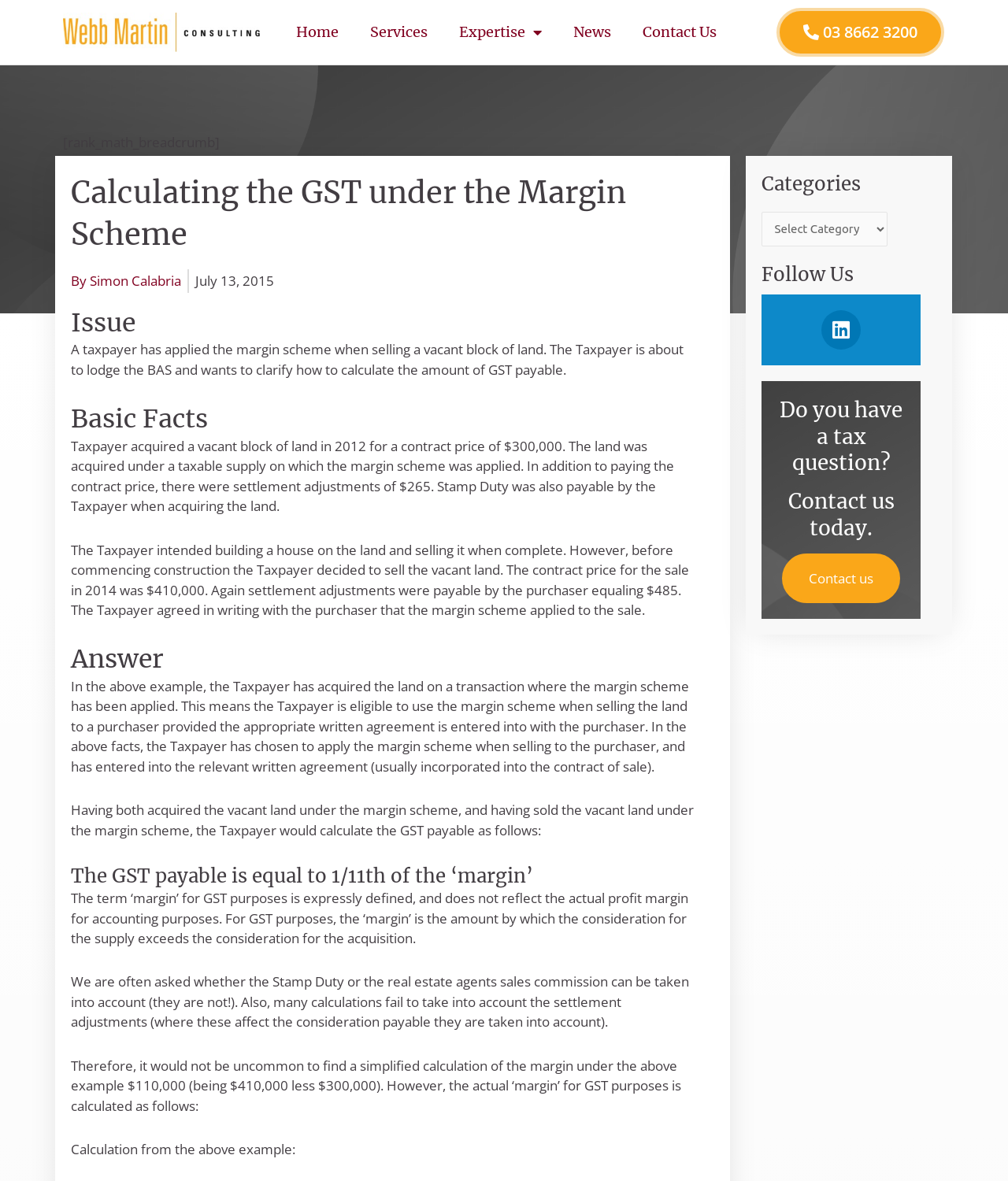Identify the bounding box coordinates for the element that needs to be clicked to fulfill this instruction: "Click the 'Linkedin' link". Provide the coordinates in the format of four float numbers between 0 and 1: [left, top, right, bottom].

[0.815, 0.263, 0.854, 0.296]